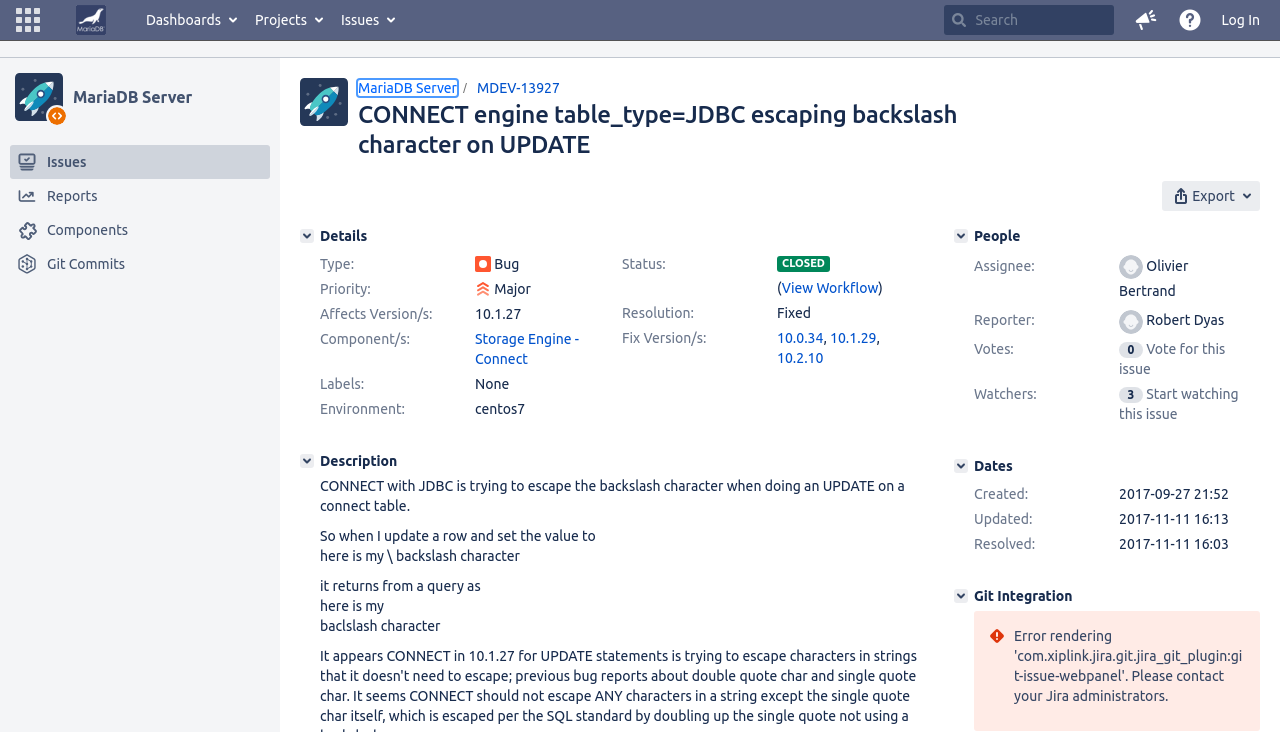Show the bounding box coordinates for the HTML element as described: "Linked Applications".

[0.008, 0.0, 0.036, 0.055]